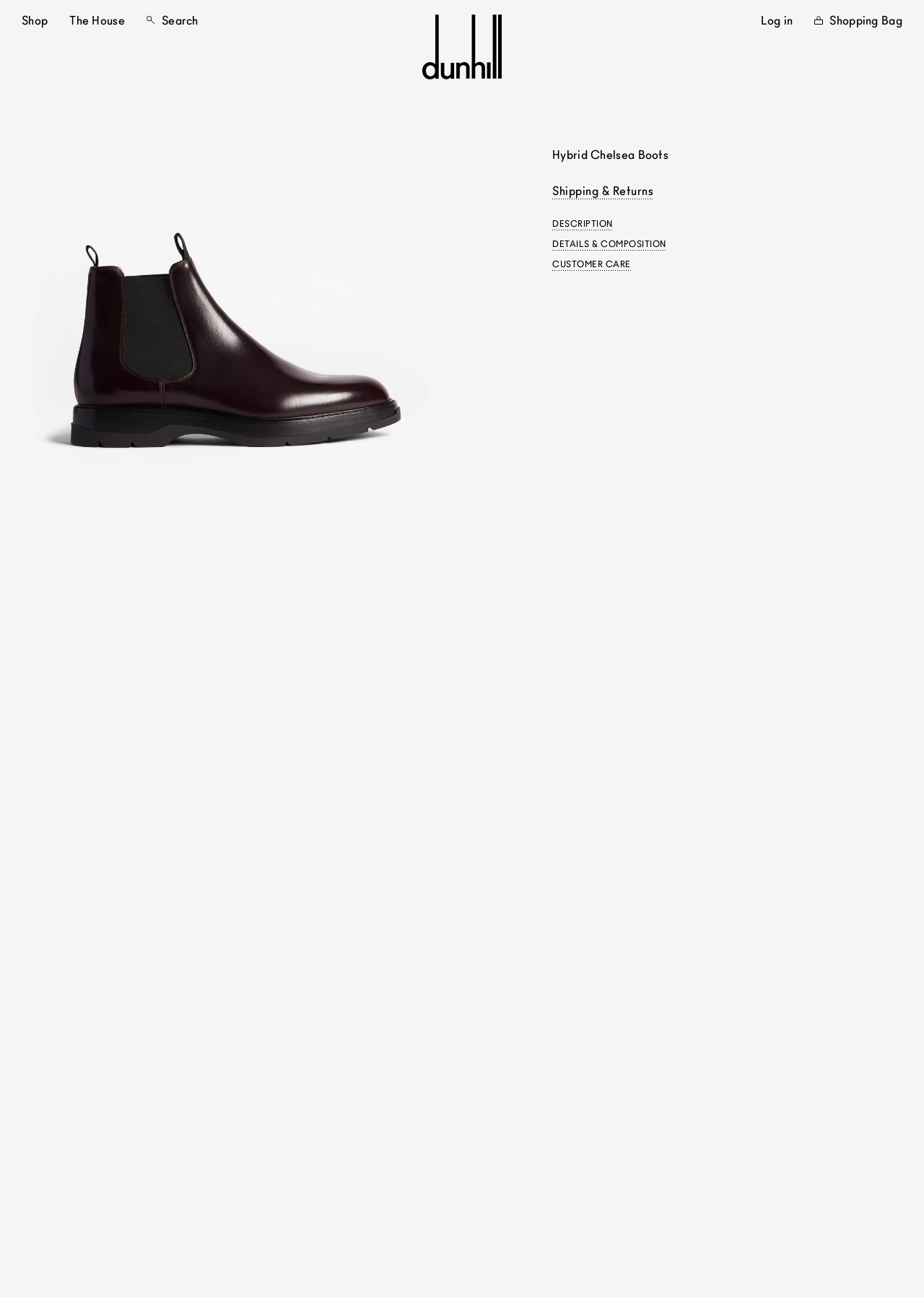How many images of boots are displayed on this webpage?
Please look at the screenshot and answer using one word or phrase.

6